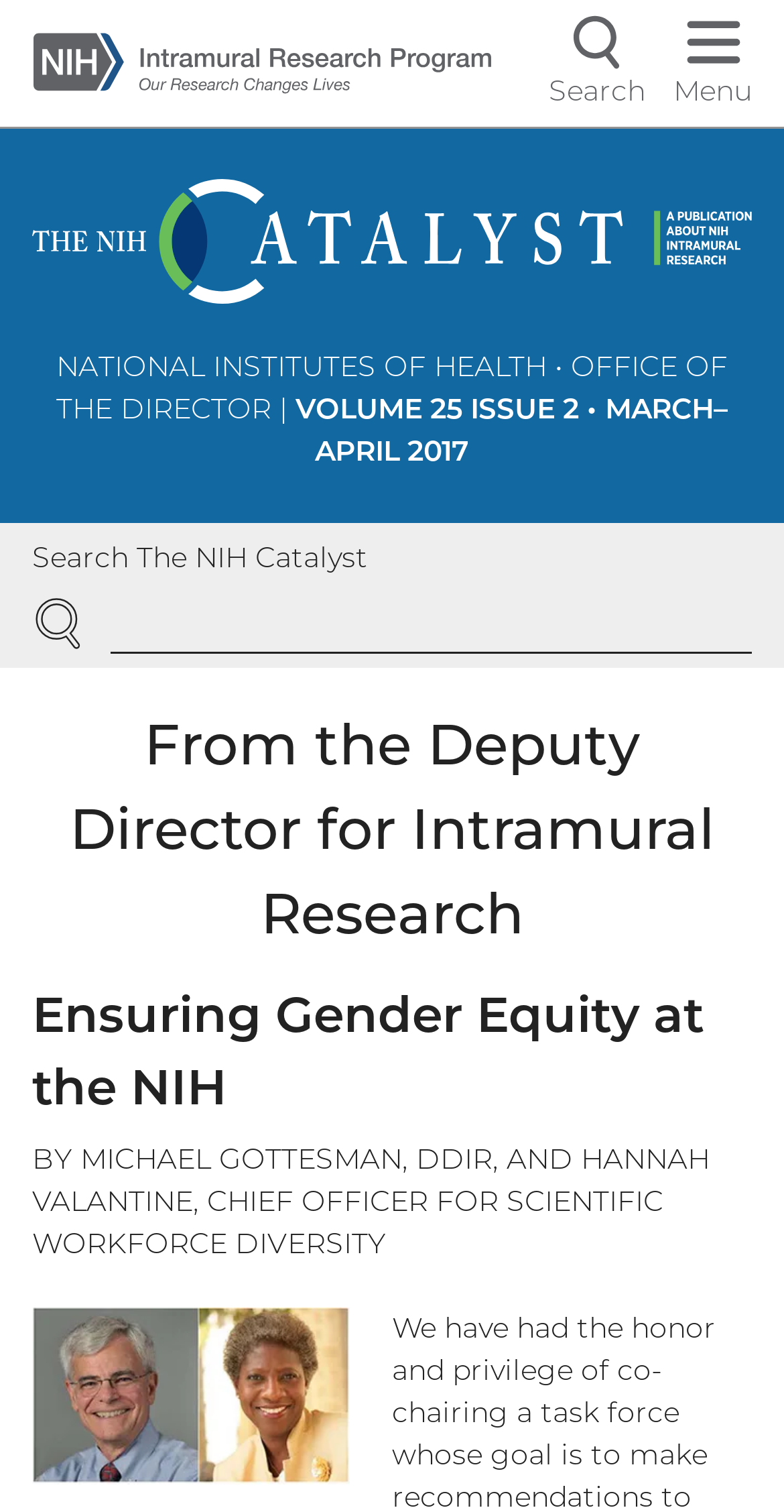What is the purpose of the search bar?
Please elaborate on the answer to the question with detailed information.

I found the answer by looking at the StaticText element with the text 'Search The NIH Catalyst' which is located above the search bar, indicating that the search bar is intended to search the publication.